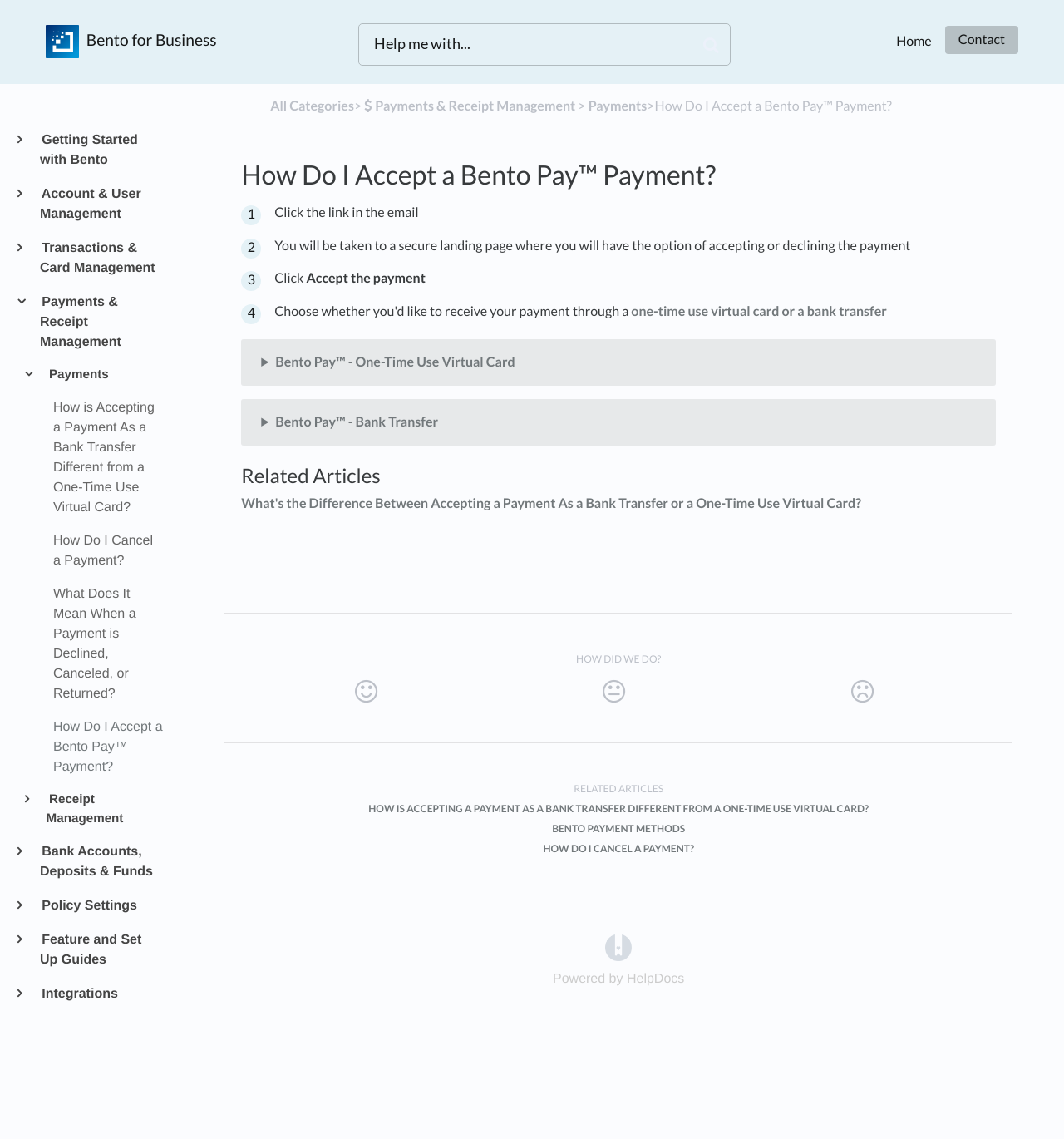How many buttons are there in the 'Feedback' section?
Based on the image, give a concise answer in the form of a single word or short phrase.

3